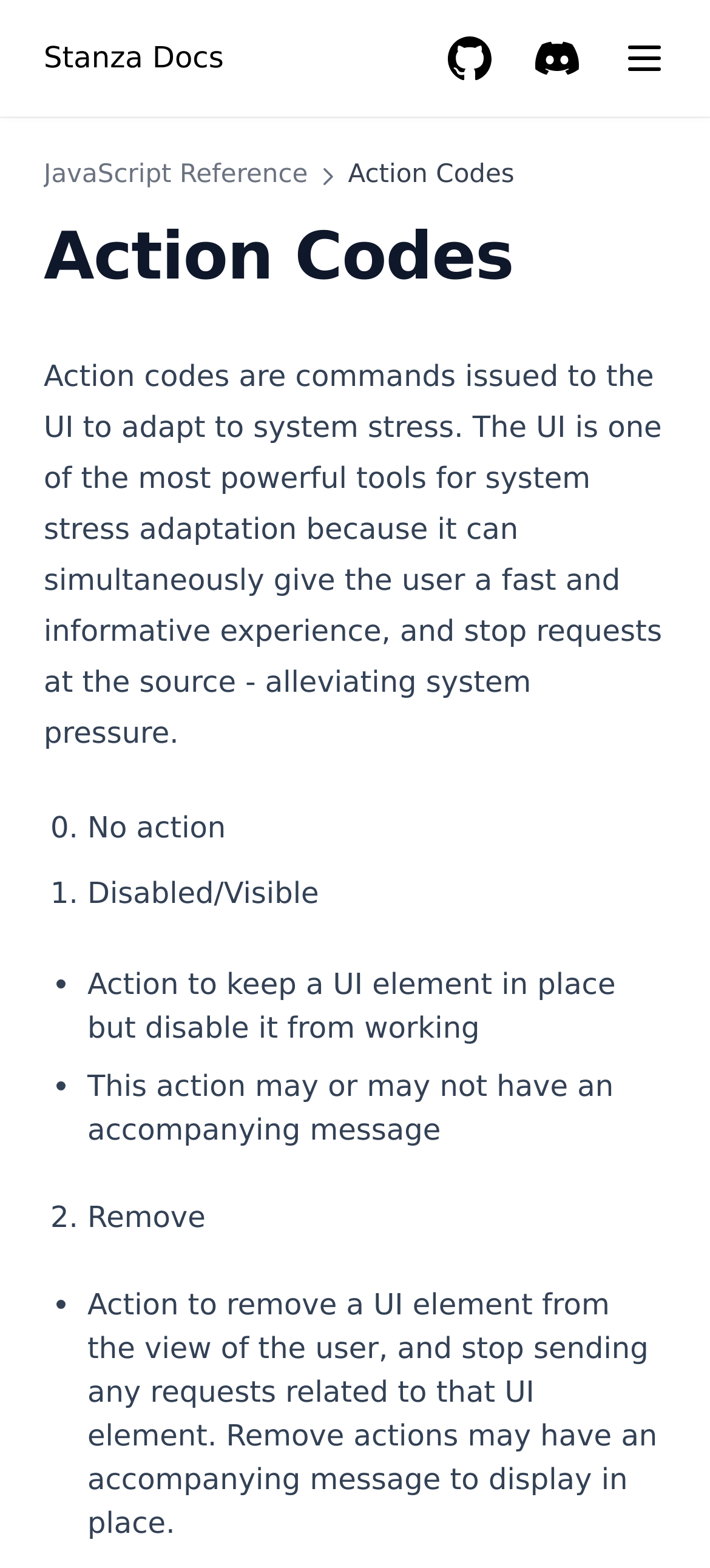Give a concise answer using one word or a phrase to the following question:
What is the name of the library mentioned on the webpage?

Stanza-browser library